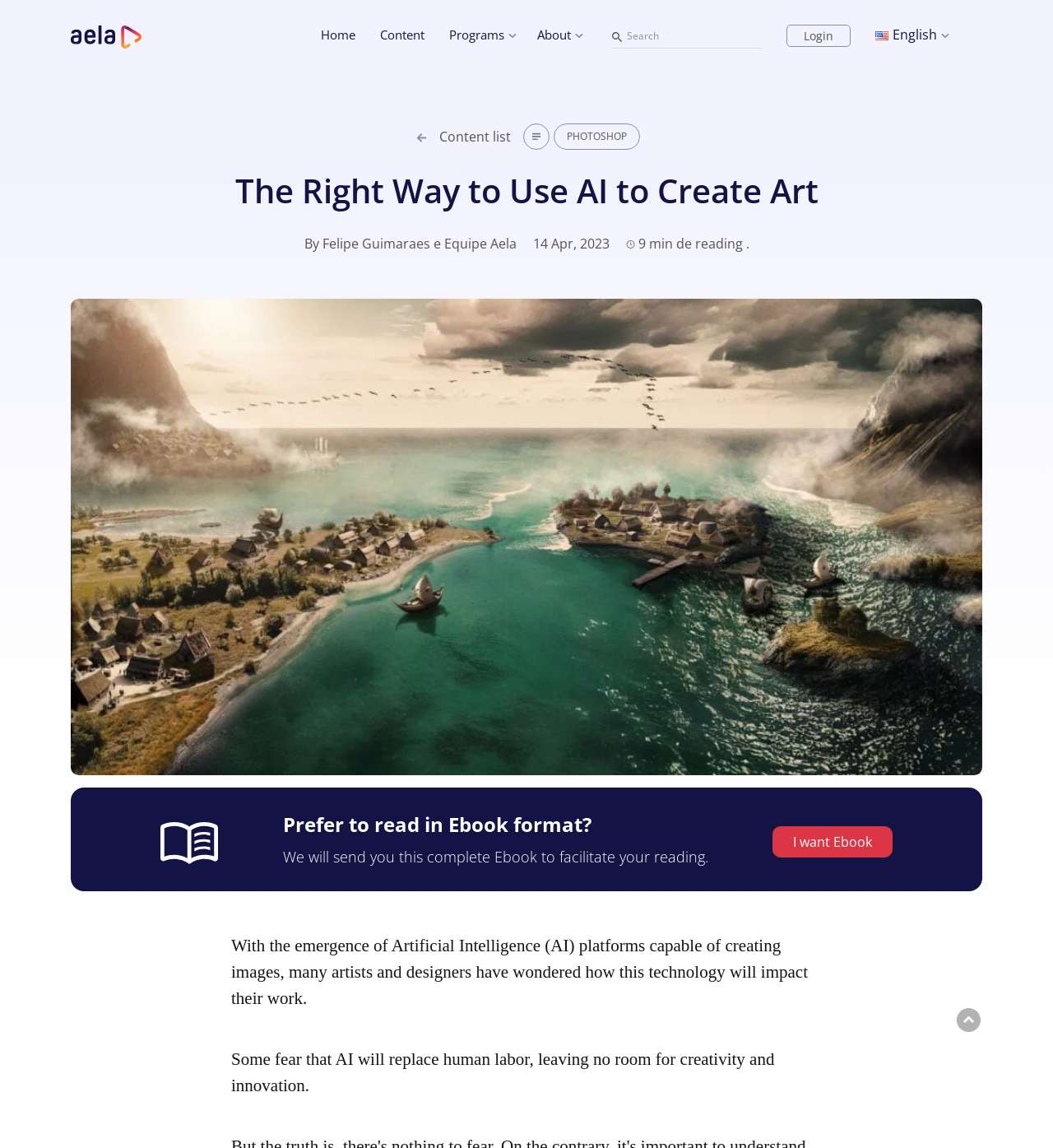Indicate the bounding box coordinates of the clickable region to achieve the following instruction: "Search for something."

[0.581, 0.022, 0.723, 0.042]